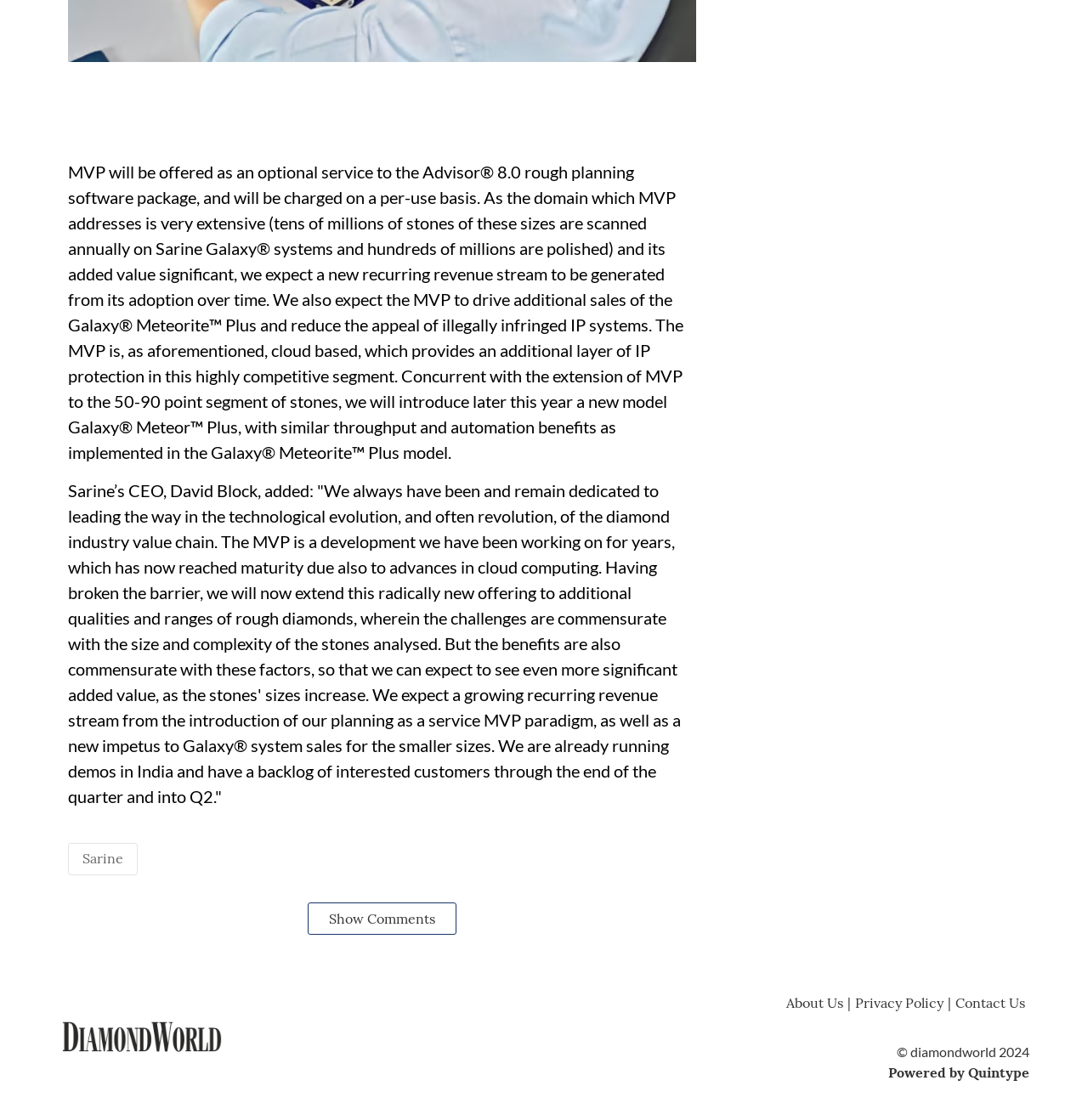Please use the details from the image to answer the following question comprehensively:
What is the name of the system mentioned in the article that is expected to benefit from the MVP service?

The article mentions that the MVP service is expected to drive additional sales of the Galaxy Meteorite Plus system.